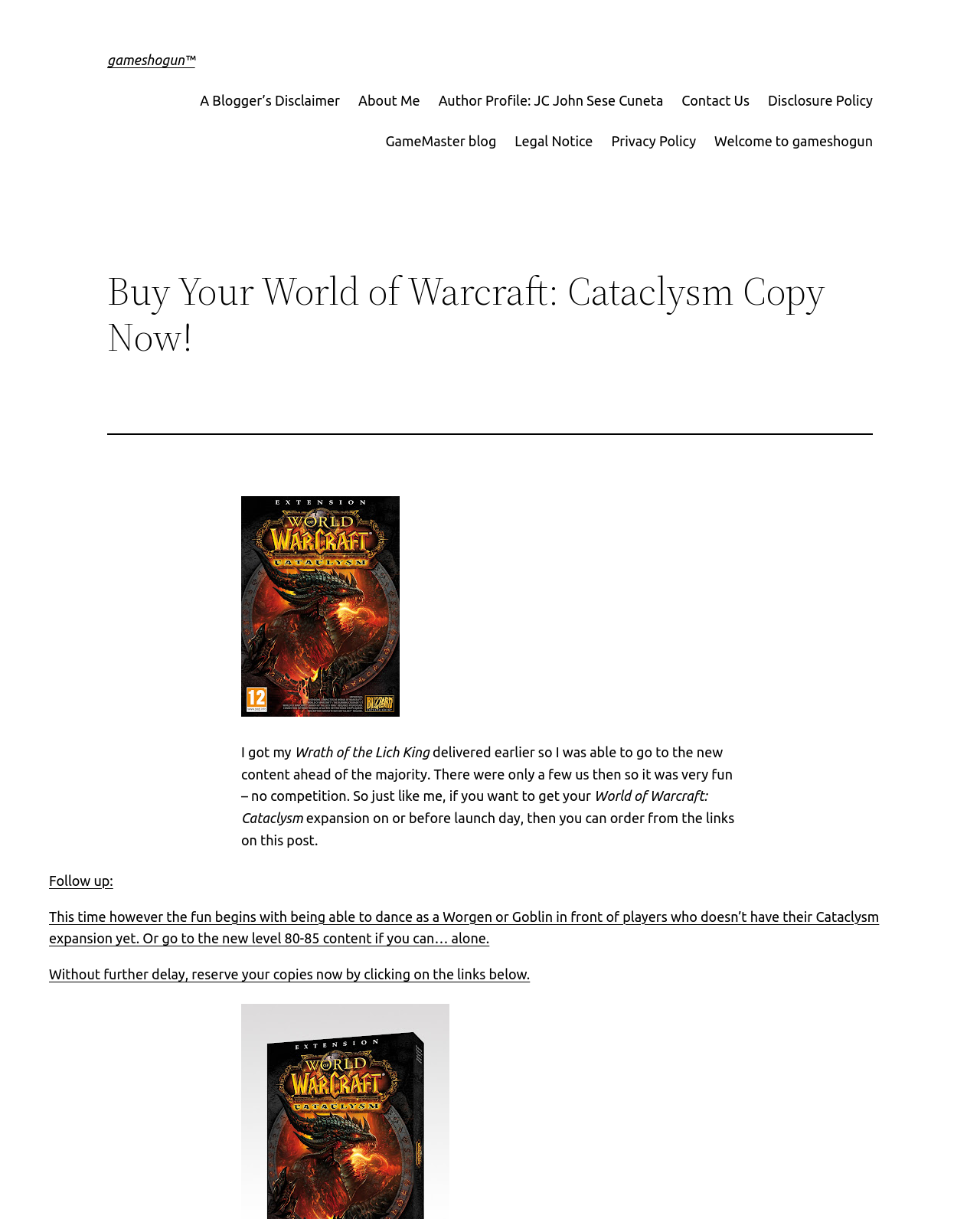Indicate the bounding box coordinates of the element that must be clicked to execute the instruction: "Learn about the author". The coordinates should be given as four float numbers between 0 and 1, i.e., [left, top, right, bottom].

[0.447, 0.073, 0.677, 0.091]